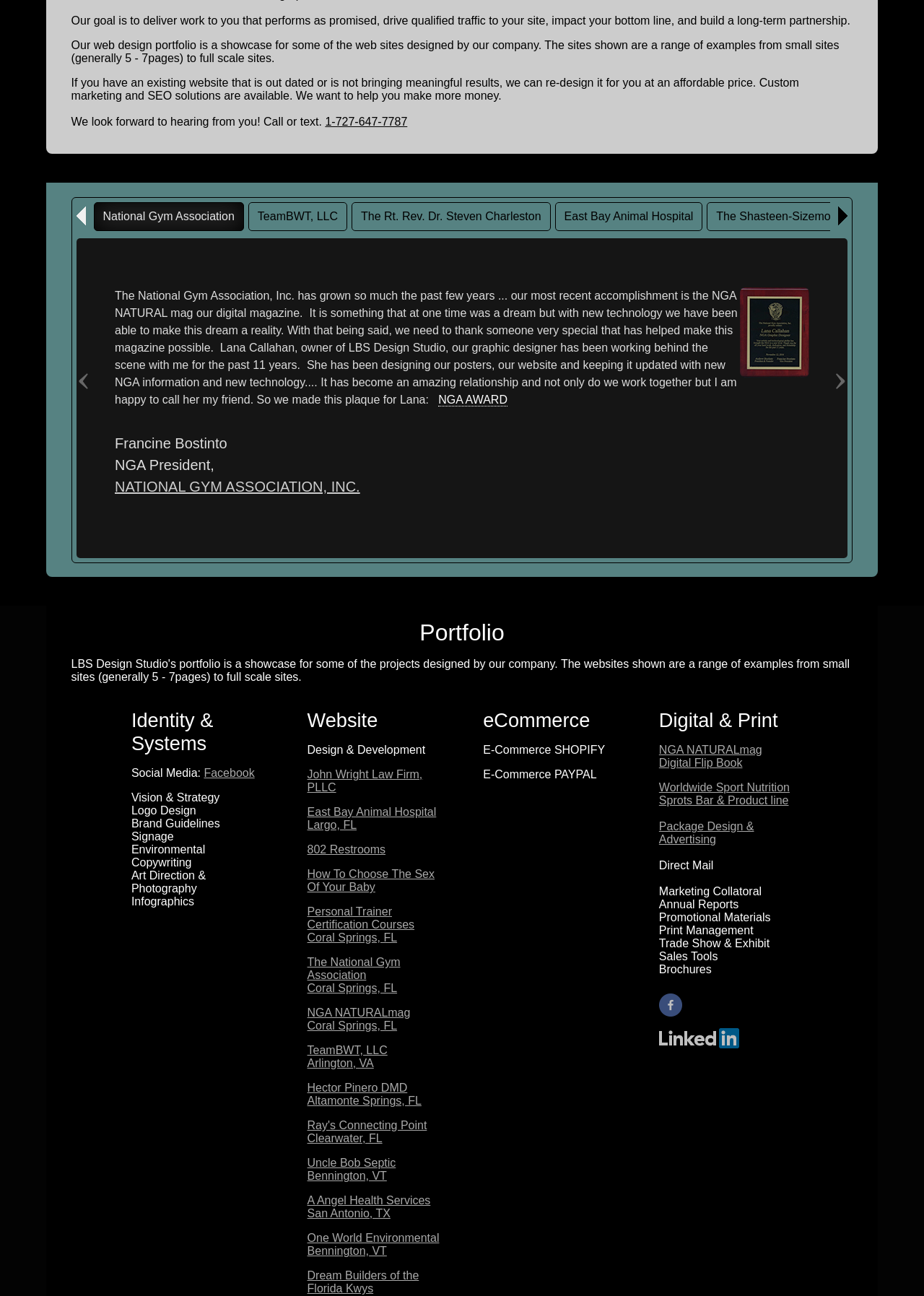Determine the bounding box coordinates for the clickable element required to fulfill the instruction: "Explore the 'TeamBWT, LLC' website". Provide the coordinates as four float numbers between 0 and 1, i.e., [left, top, right, bottom].

[0.269, 0.156, 0.376, 0.178]